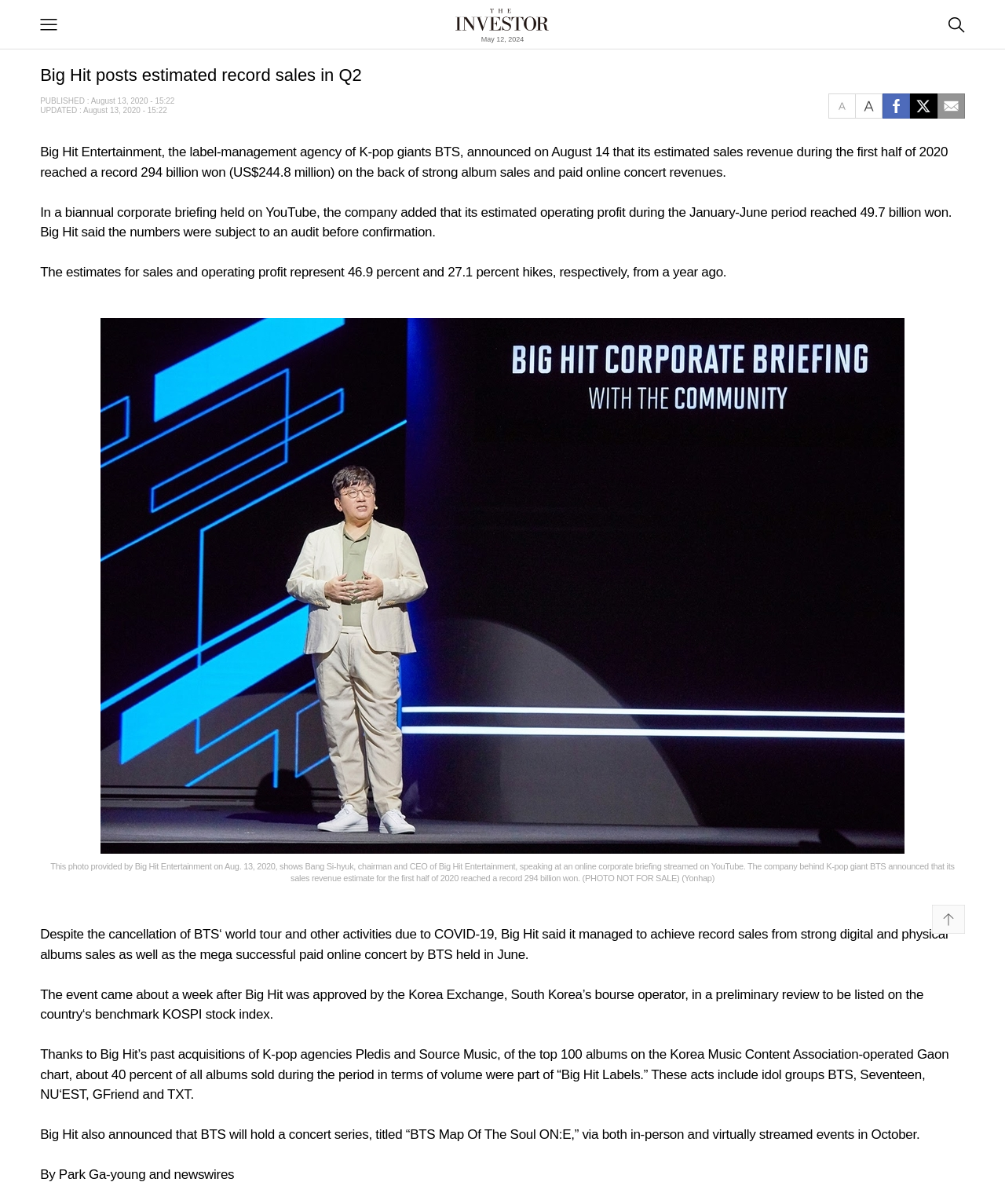Provide the bounding box coordinates of the section that needs to be clicked to accomplish the following instruction: "Search for something using the search form.."

None